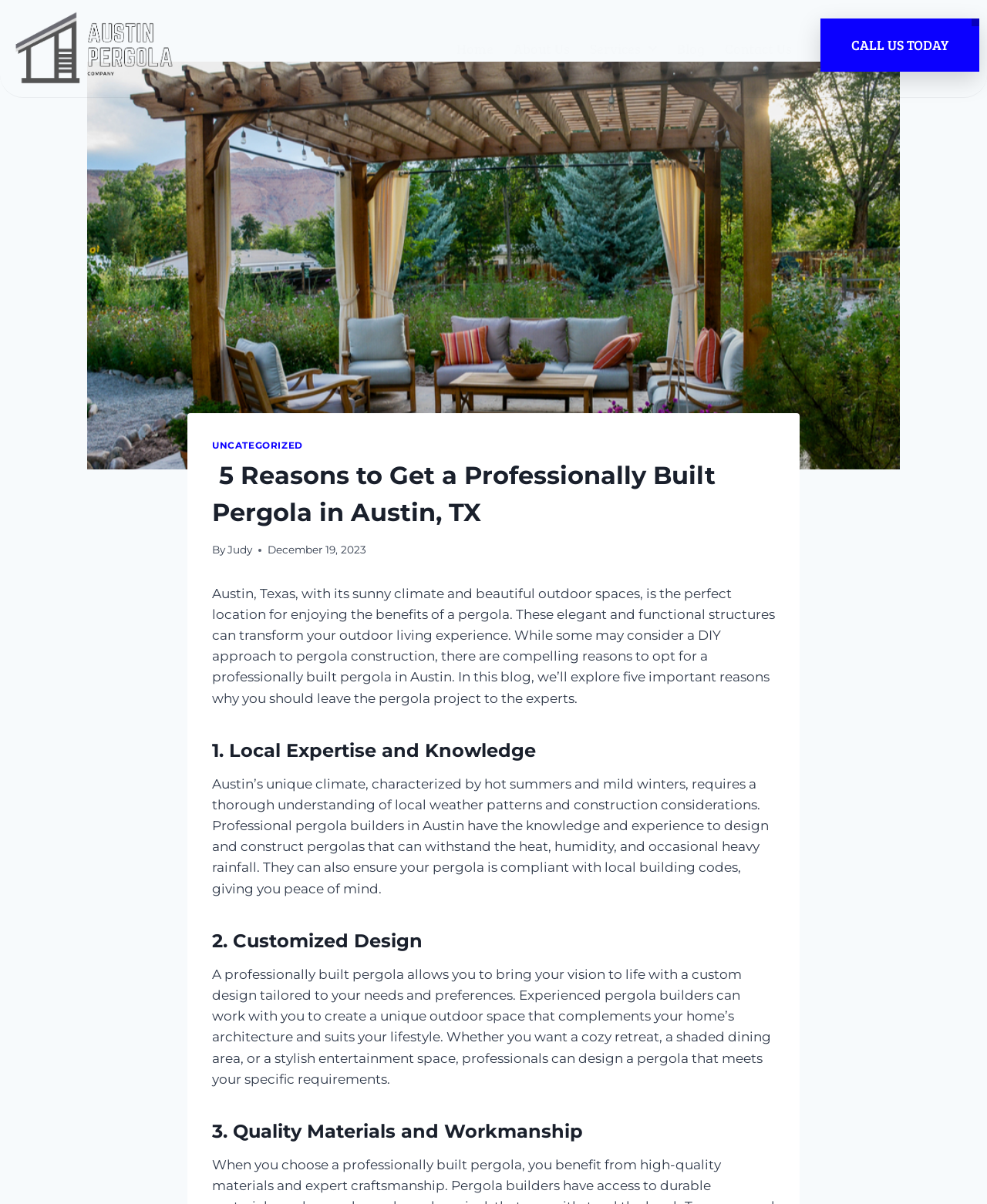Bounding box coordinates are given in the format (top-left x, top-left y, bottom-right x, bottom-right y). All values should be floating point numbers between 0 and 1. Provide the bounding box coordinate for the UI element described as: Contact Us

[0.724, 0.025, 0.812, 0.055]